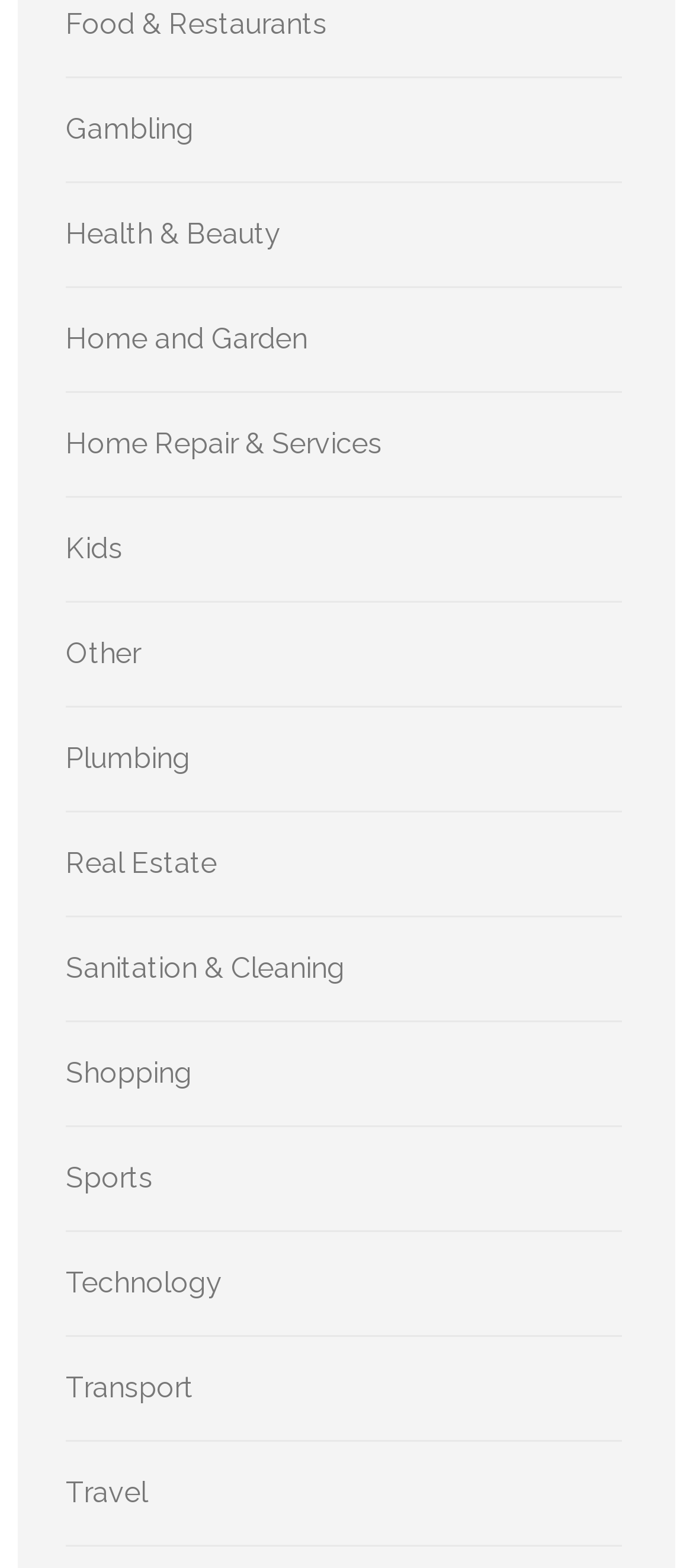Where is the 'Home and Garden' category located?
Using the image, provide a concise answer in one word or a short phrase.

Above 'Home Repair & Services'